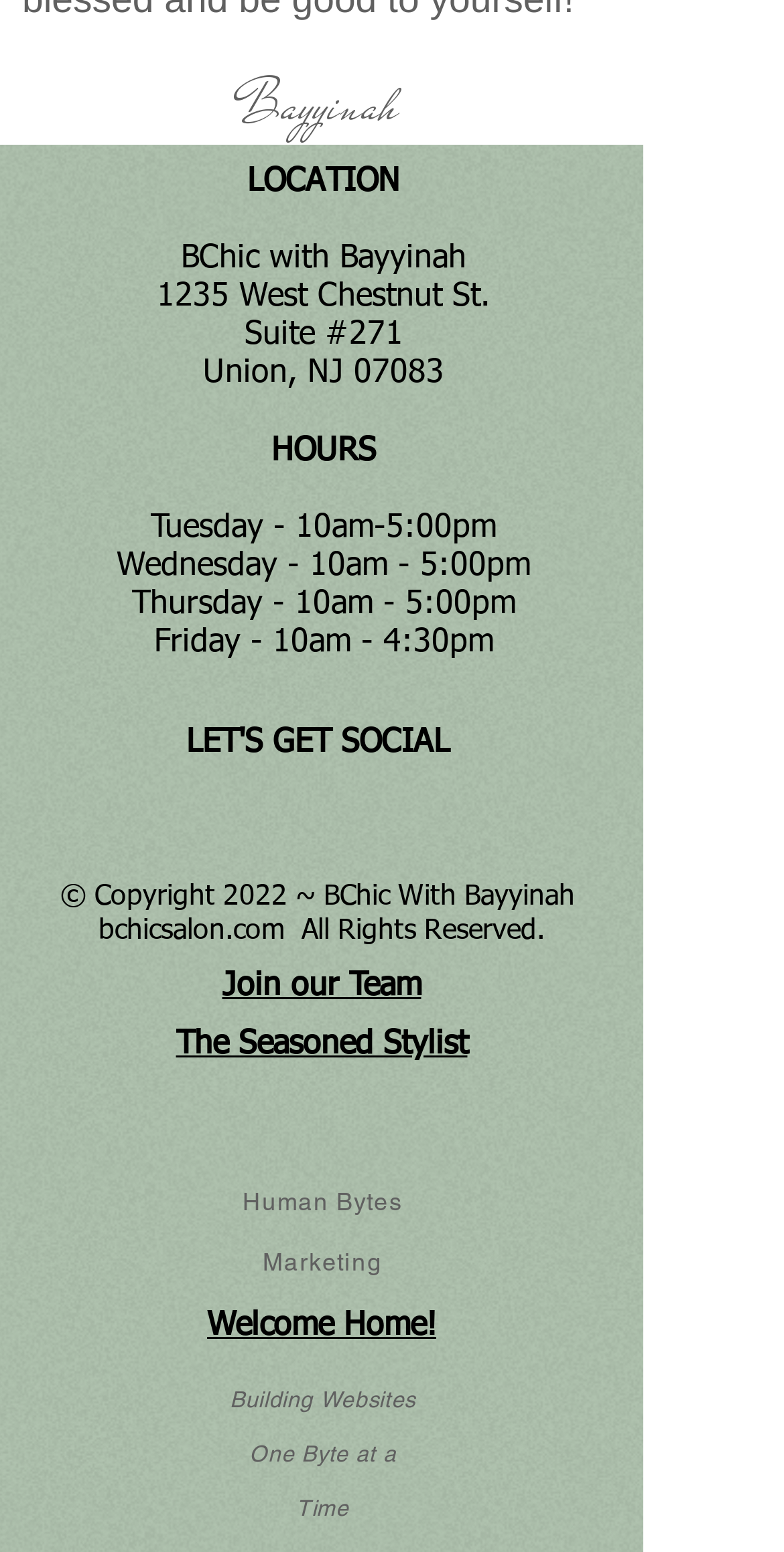Respond to the following question with a brief word or phrase:
What are the hours of operation on Tuesday?

10am-5:00pm